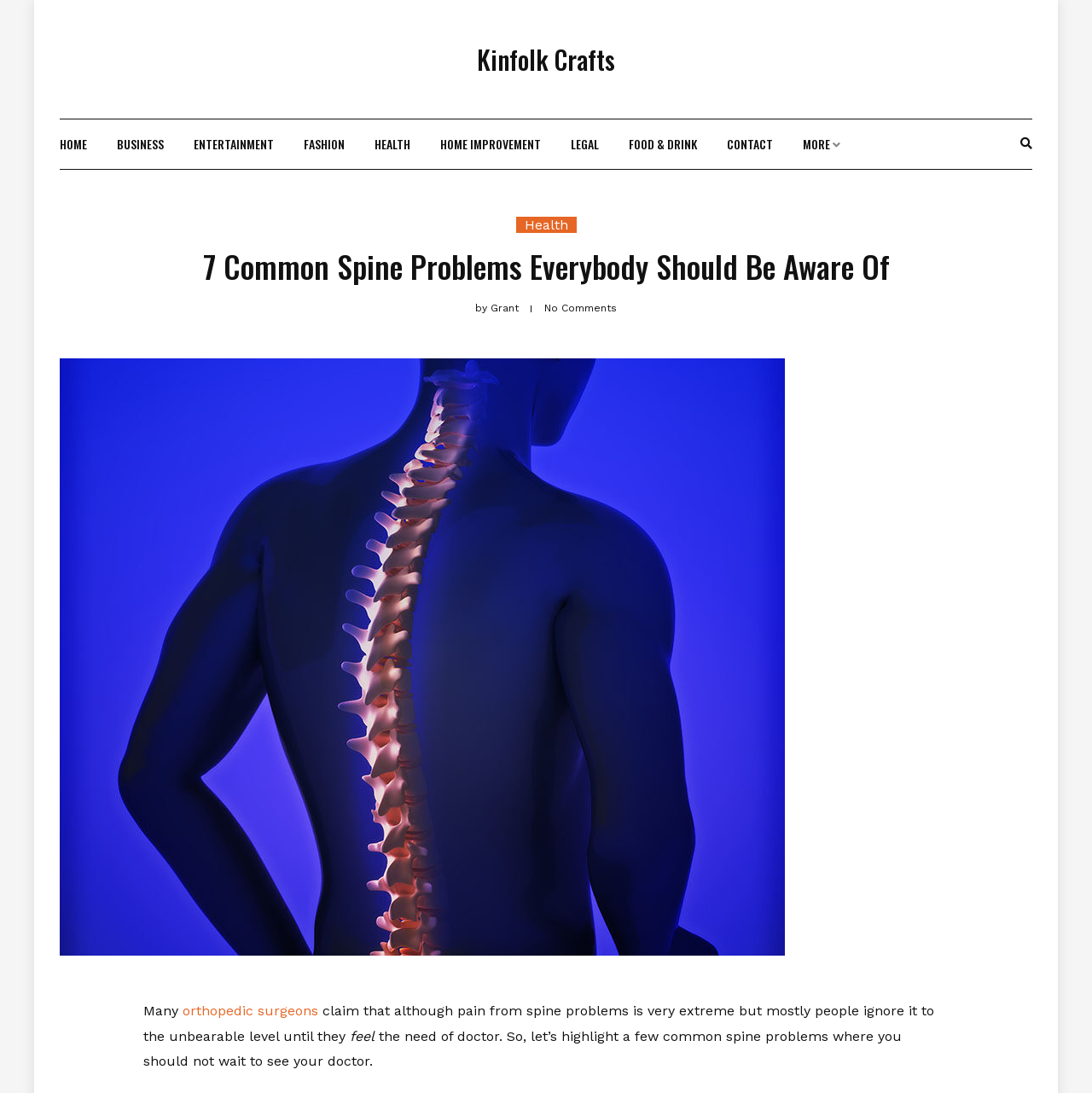How many comments are there on the article?
Based on the image, please offer an in-depth response to the question.

I found the number of comments by looking at the StaticText element 'No Comments' with bounding box coordinates [0.498, 0.277, 0.565, 0.288], which is located near the author's name.